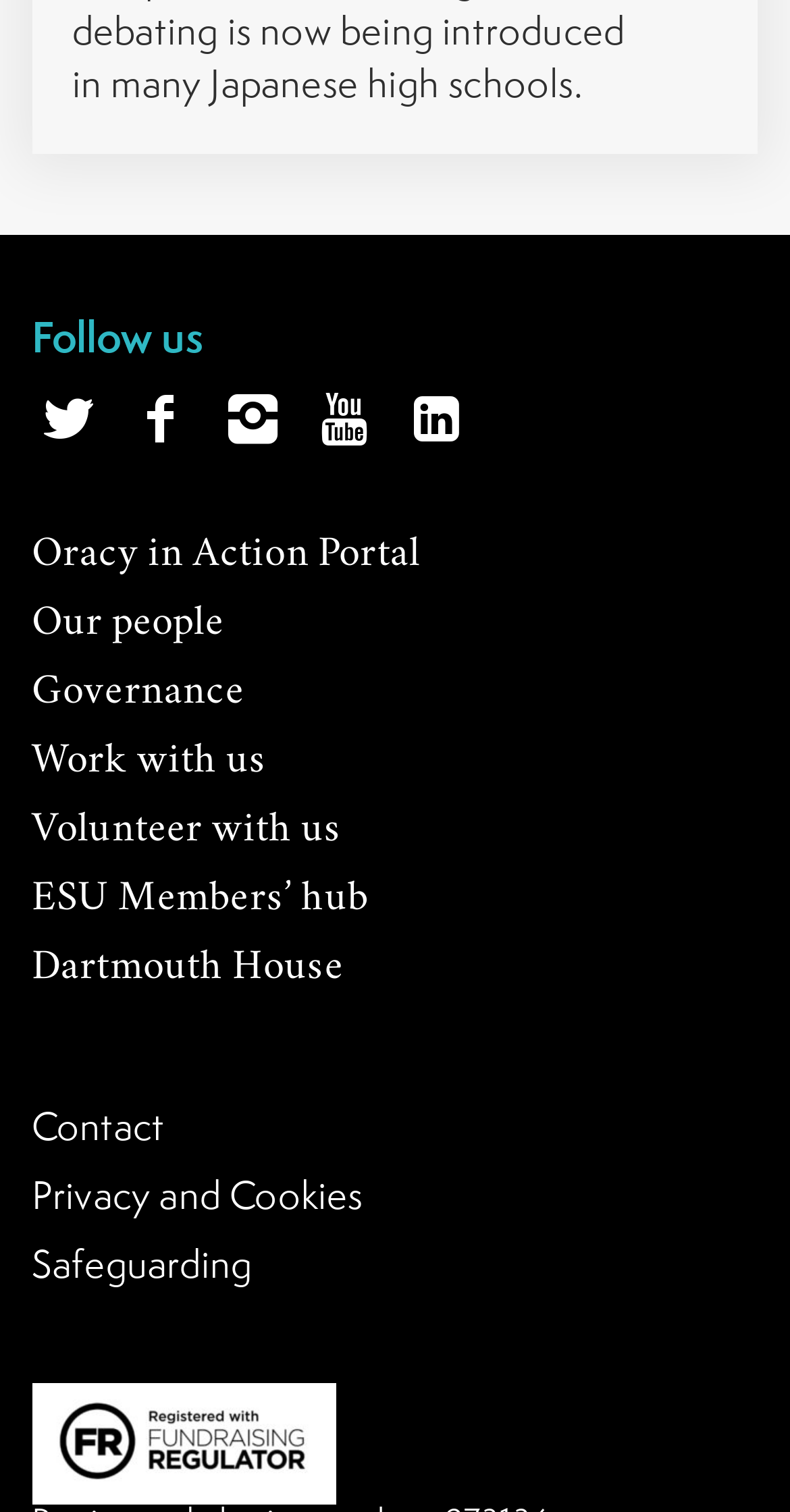Kindly provide the bounding box coordinates of the section you need to click on to fulfill the given instruction: "Follow us on social media".

[0.04, 0.209, 0.96, 0.244]